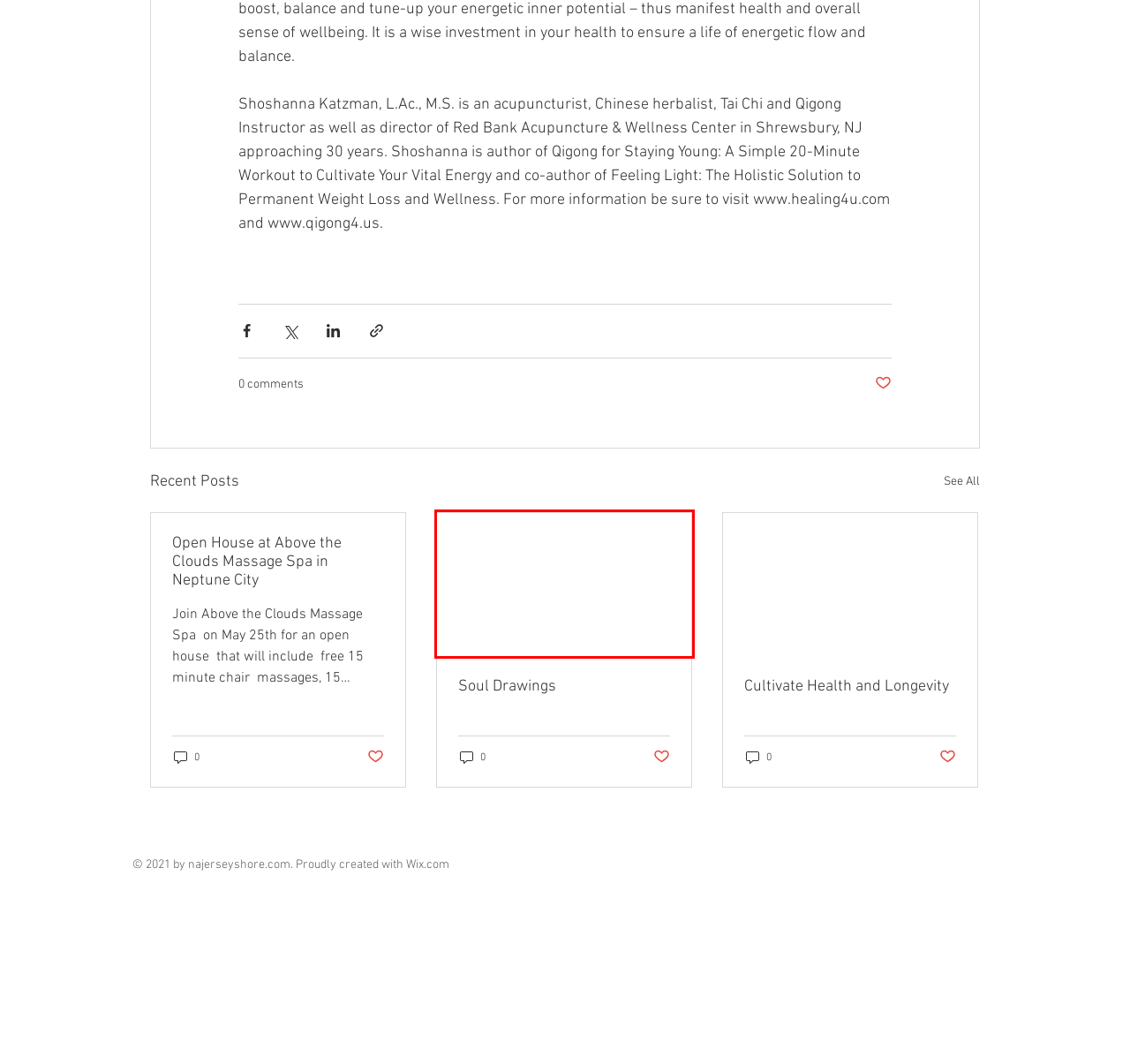Observe the screenshot of a webpage with a red bounding box highlighting an element. Choose the webpage description that accurately reflects the new page after the element within the bounding box is clicked. Here are the candidates:
A. Soul Drawings
B. Website Builder - Create a Free Website Today | Wix.com
C. Natural Health
D. Yoga Retreats Made Simple | najerseyshore
E. Cultivate Health and Longevity
F. Natural Awakenings Monmouth/Ocean - Wellness Practitioners Directory
G. Inspiration
H. Open House at Above the Clouds Massage Spa in Neptune City

A